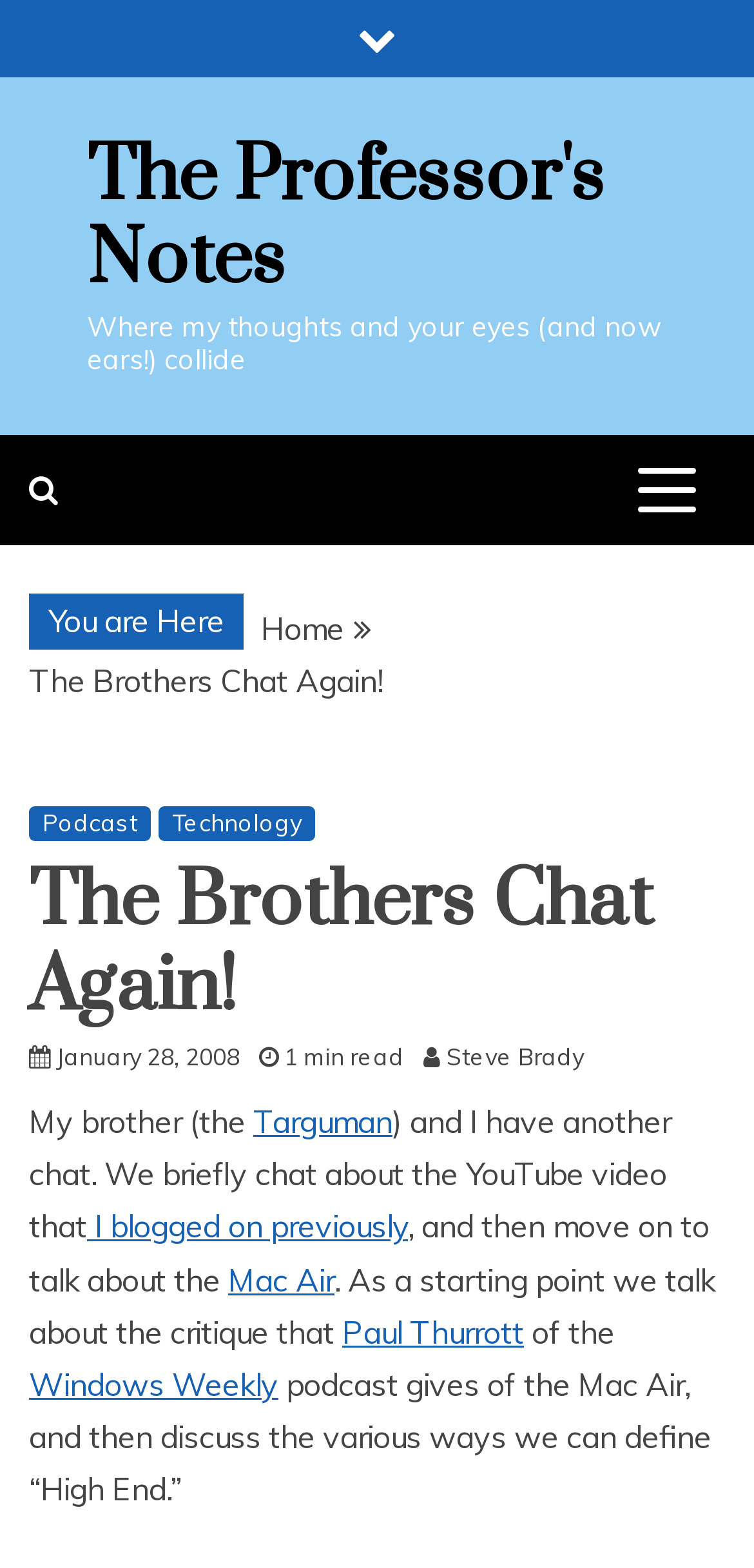Please give the bounding box coordinates of the area that should be clicked to fulfill the following instruction: "Read the article posted on January 28, 2008". The coordinates should be in the format of four float numbers from 0 to 1, i.e., [left, top, right, bottom].

[0.074, 0.664, 0.318, 0.683]